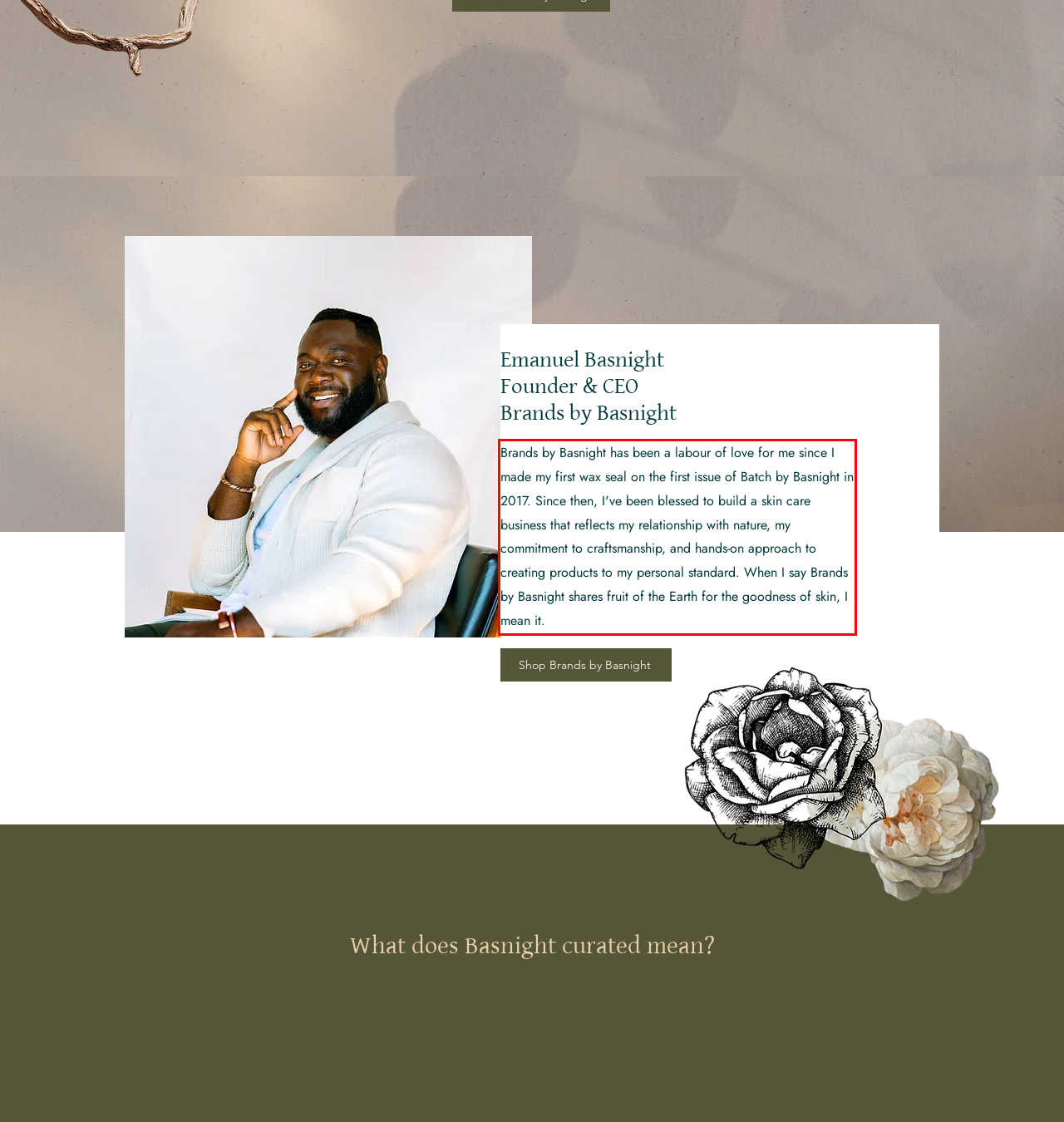Please use OCR to extract the text content from the red bounding box in the provided webpage screenshot.

Brands by Basnight has been a labour of love for me since I made my first wax seal on the first issue of Batch by Basnight in 2017. Since then, I've been blessed to build a skin care business that reflects my relationship with nature, my commitment to craftsmanship, and hands-on approach to creating products to my personal standard. When I say Brands by Basnight shares fruit of the Earth for the goodness of skin, I mean it.